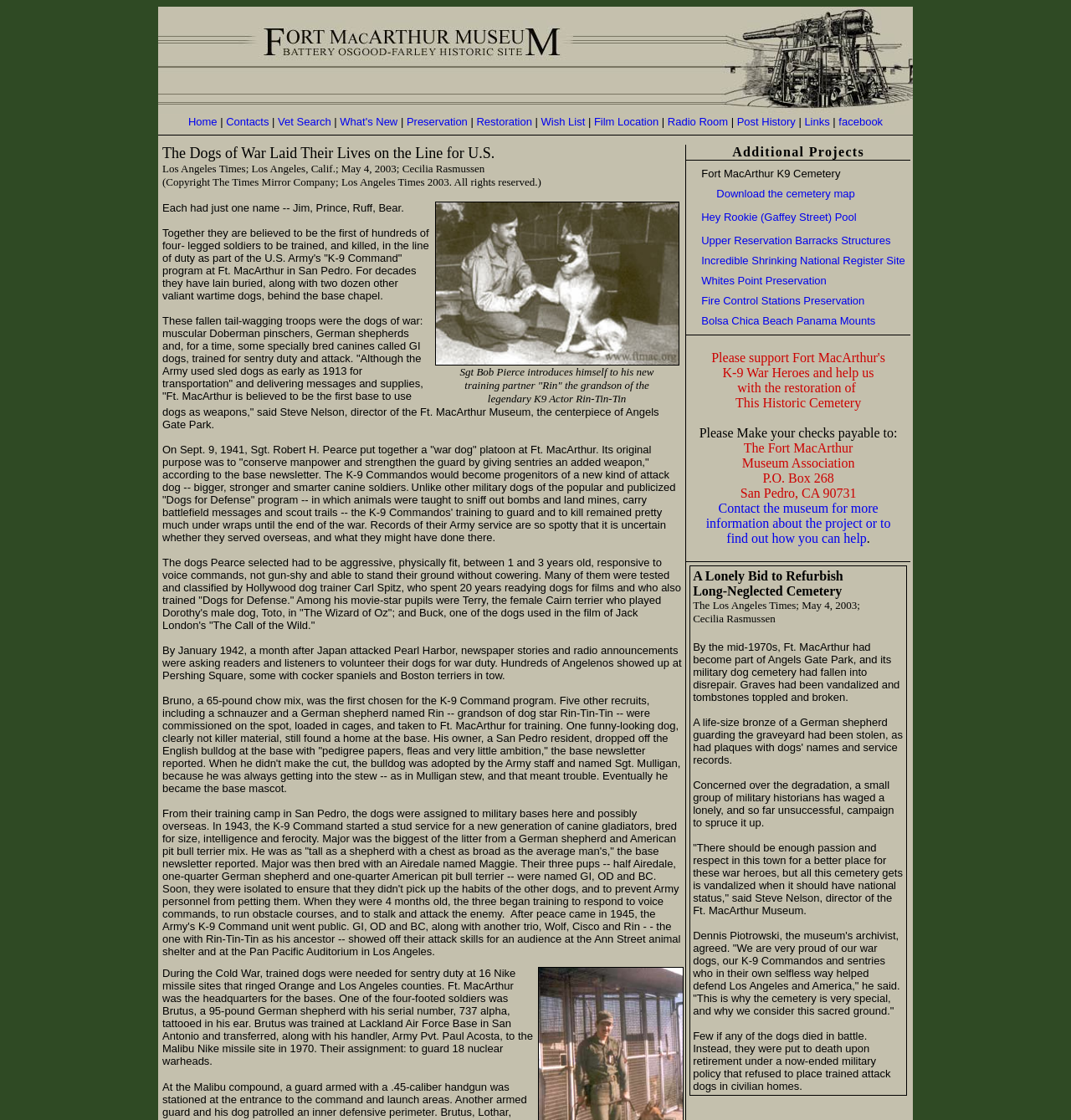Highlight the bounding box coordinates of the region I should click on to meet the following instruction: "View the 'What's New' page".

[0.317, 0.103, 0.374, 0.114]